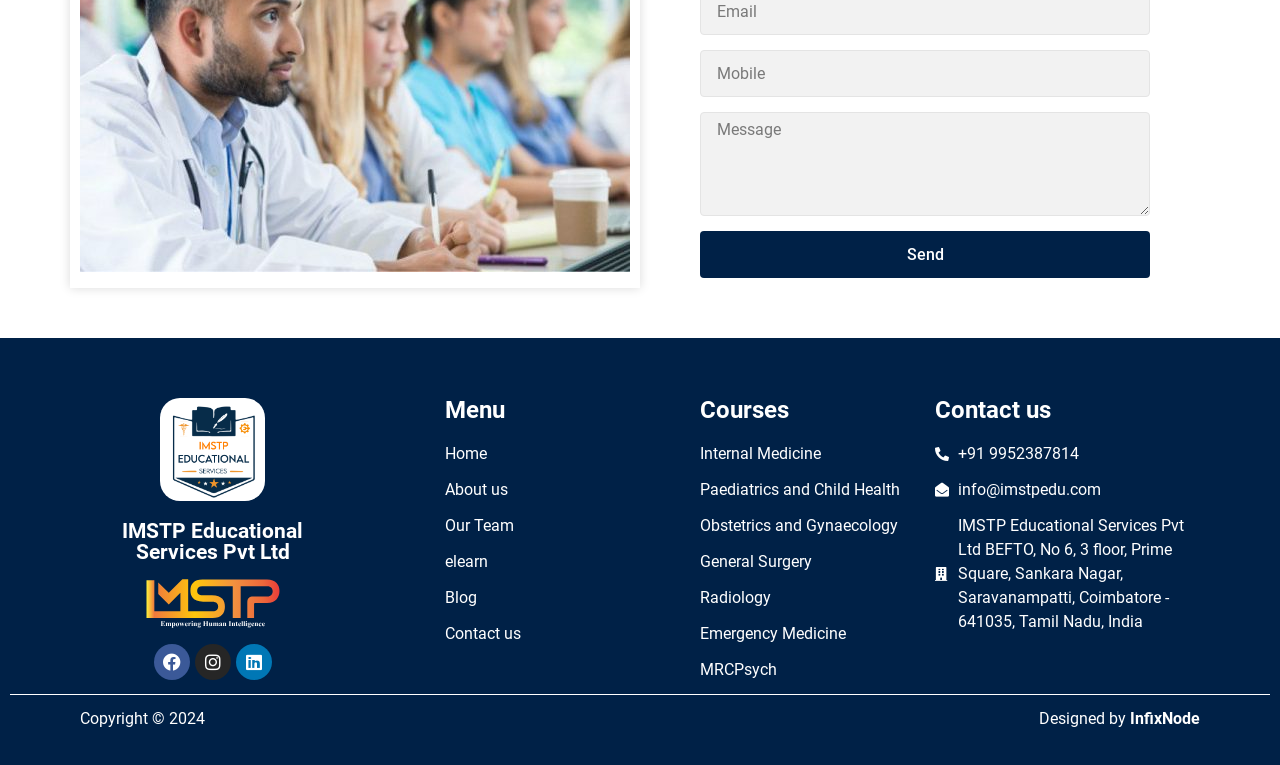Using the description "Obstetrics and Gynaecology", predict the bounding box of the relevant HTML element.

[0.547, 0.672, 0.715, 0.703]